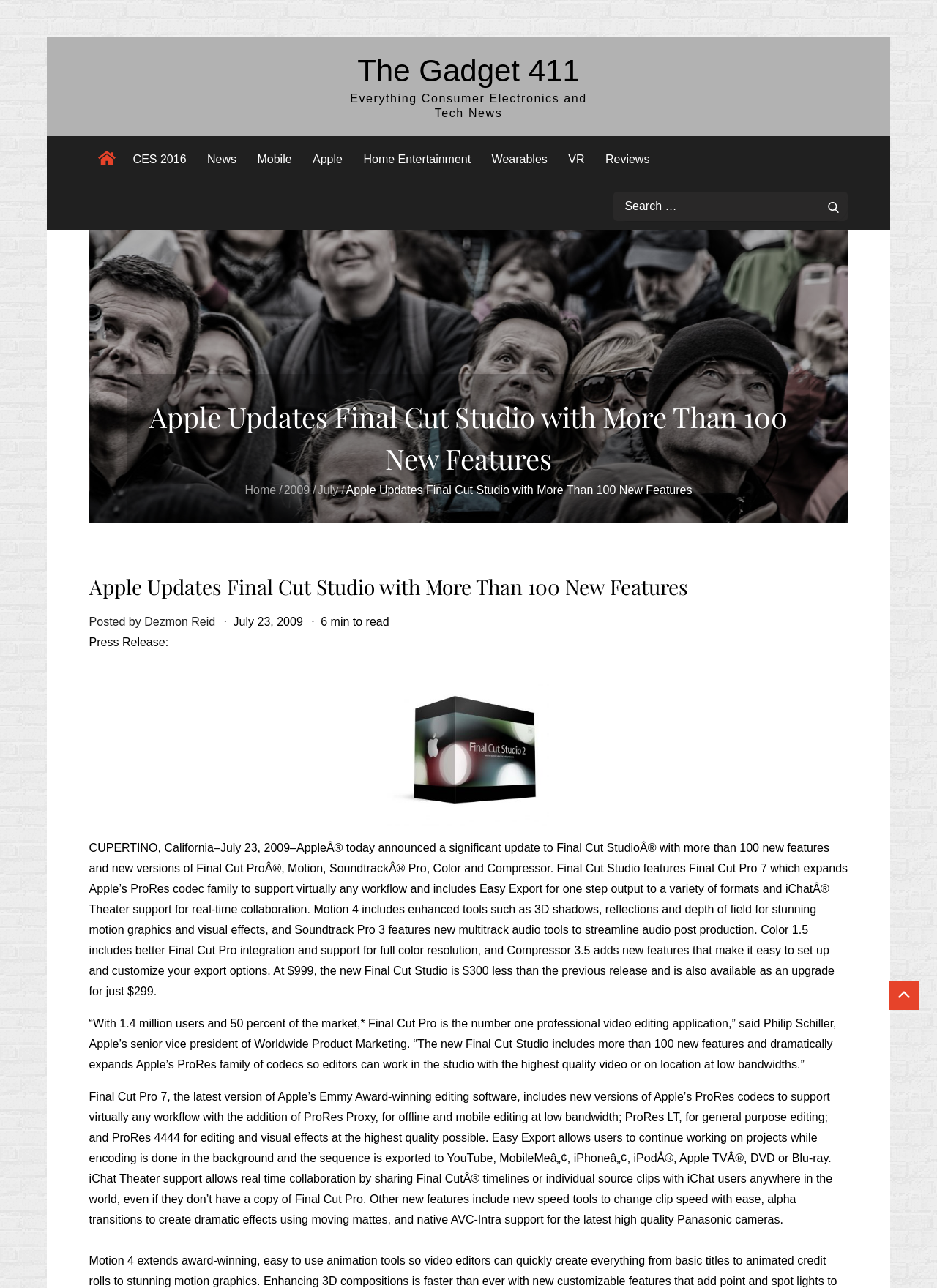Can you determine the bounding box coordinates of the area that needs to be clicked to fulfill the following instruction: "Read the news about CES 2016"?

[0.132, 0.106, 0.208, 0.142]